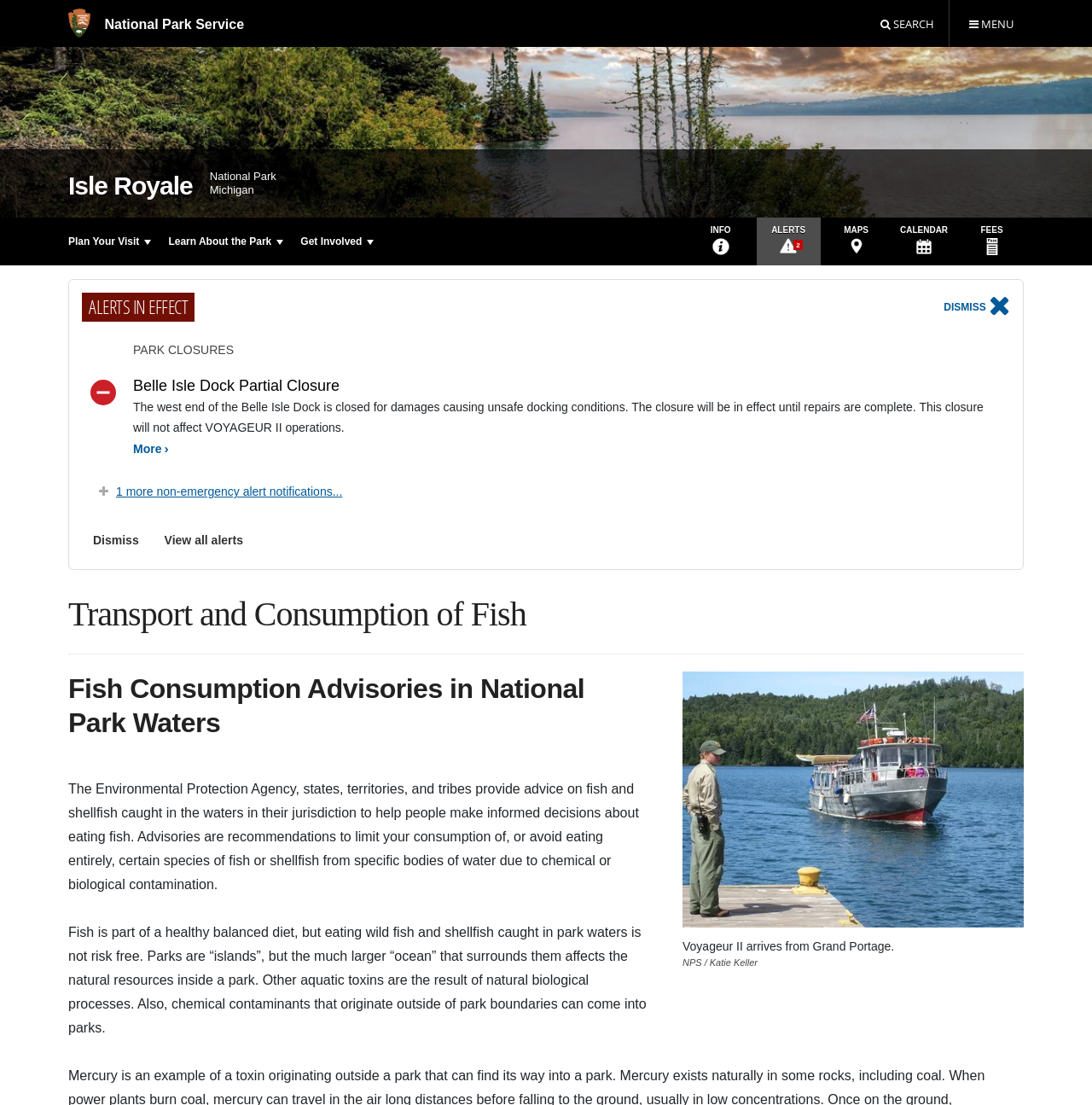Bounding box coordinates are specified in the format (top-left x, top-left y, bottom-right x, bottom-right y). All values are floating point numbers bounded between 0 and 1. Please provide the bounding box coordinate of the region this sentence describes: 1 more non-emergency alert notifications...

[0.106, 0.439, 0.314, 0.451]